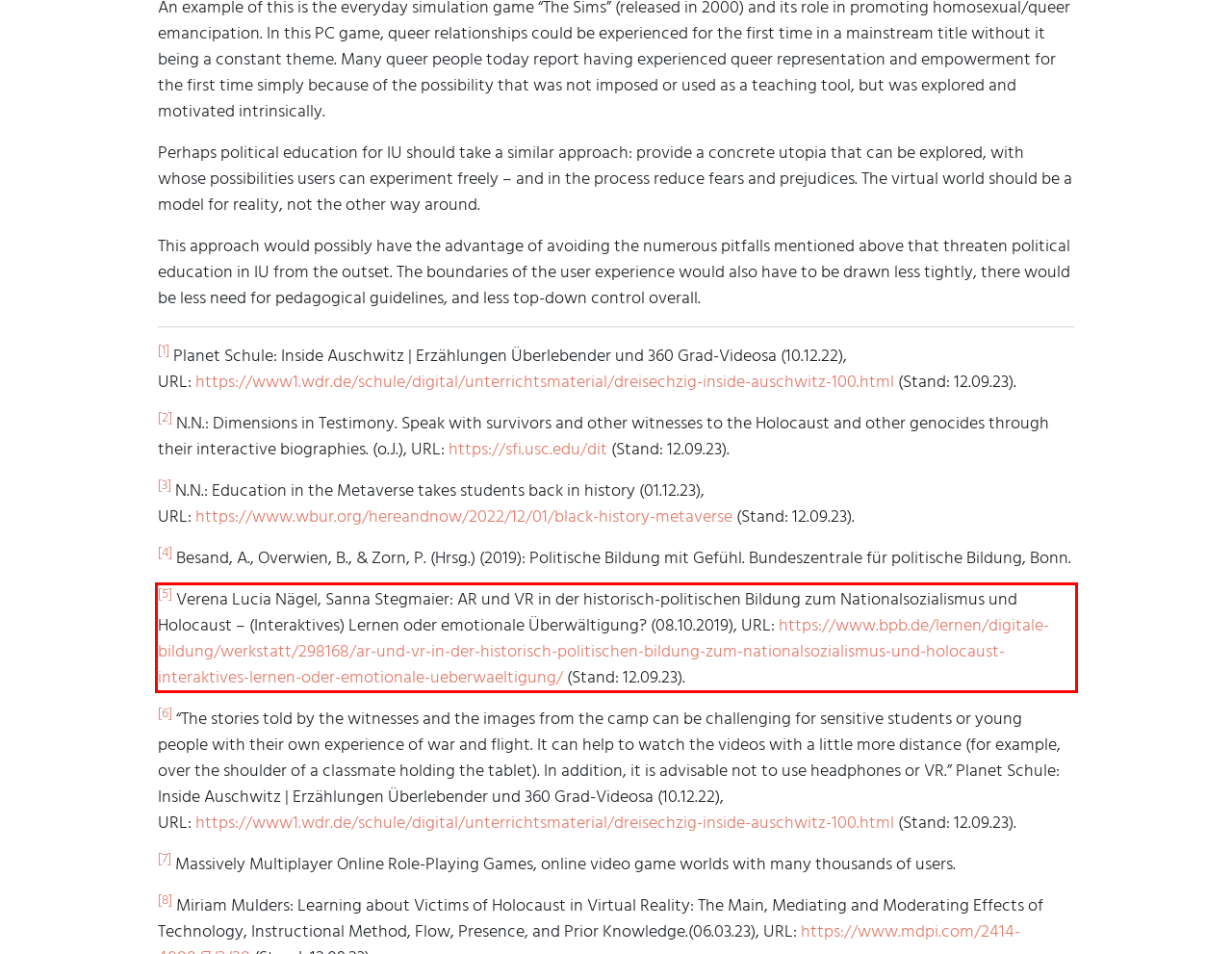Observe the screenshot of the webpage that includes a red rectangle bounding box. Conduct OCR on the content inside this red bounding box and generate the text.

[5] Verena Lucia Nägel, Sanna Stegmaier: AR und VR in der historisch-politischen Bildung zum Nationalsozialismus und Holocaust – (Interaktives) Lernen oder emotionale Überwältigung? (08.10.2019), URL: https://www.bpb.de/lernen/digitale-bildung/werkstatt/298168/ar-und-vr-in-der-historisch-politischen-bildung-zum-nationalsozialismus-und-holocaust-interaktives-lernen-oder-emotionale-ueberwaeltigung/ (Stand: 12.09.23).